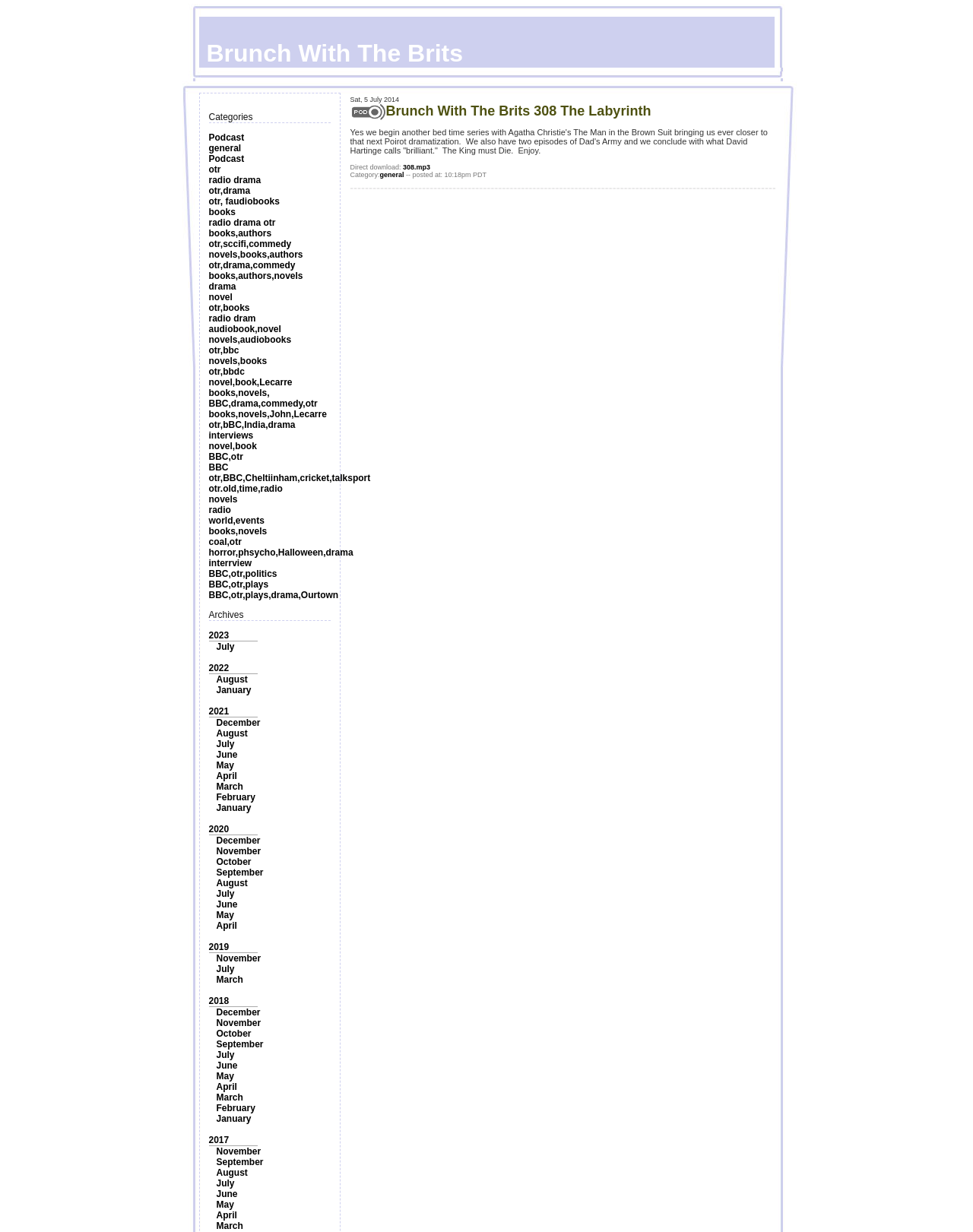Present a detailed account of what is displayed on the webpage.

The webpage is titled "Brunch With The Brits : Brunch With The Brits 308 The Labyrinth". At the top, there is an image that spans about two-thirds of the page width. Below the image, there is a section with the title "Categories" followed by a list of links, including "Podcast", "general", "otr", and many others, which are related to radio drama, books, authors, and novels. These links are arranged in a vertical column, with each link positioned directly below the previous one.

To the right of the "Categories" section, there is another section with the title "Archives" followed by a list of links to different years, including "2023", "2022", "2021", and so on, which are arranged in a vertical column. Each year is further divided into links to specific months, such as "July", "August", "January", and so on.

The overall layout of the webpage is organized, with clear headings and concise text. The links are densely packed, but they are arranged in a logical and easy-to-follow manner.